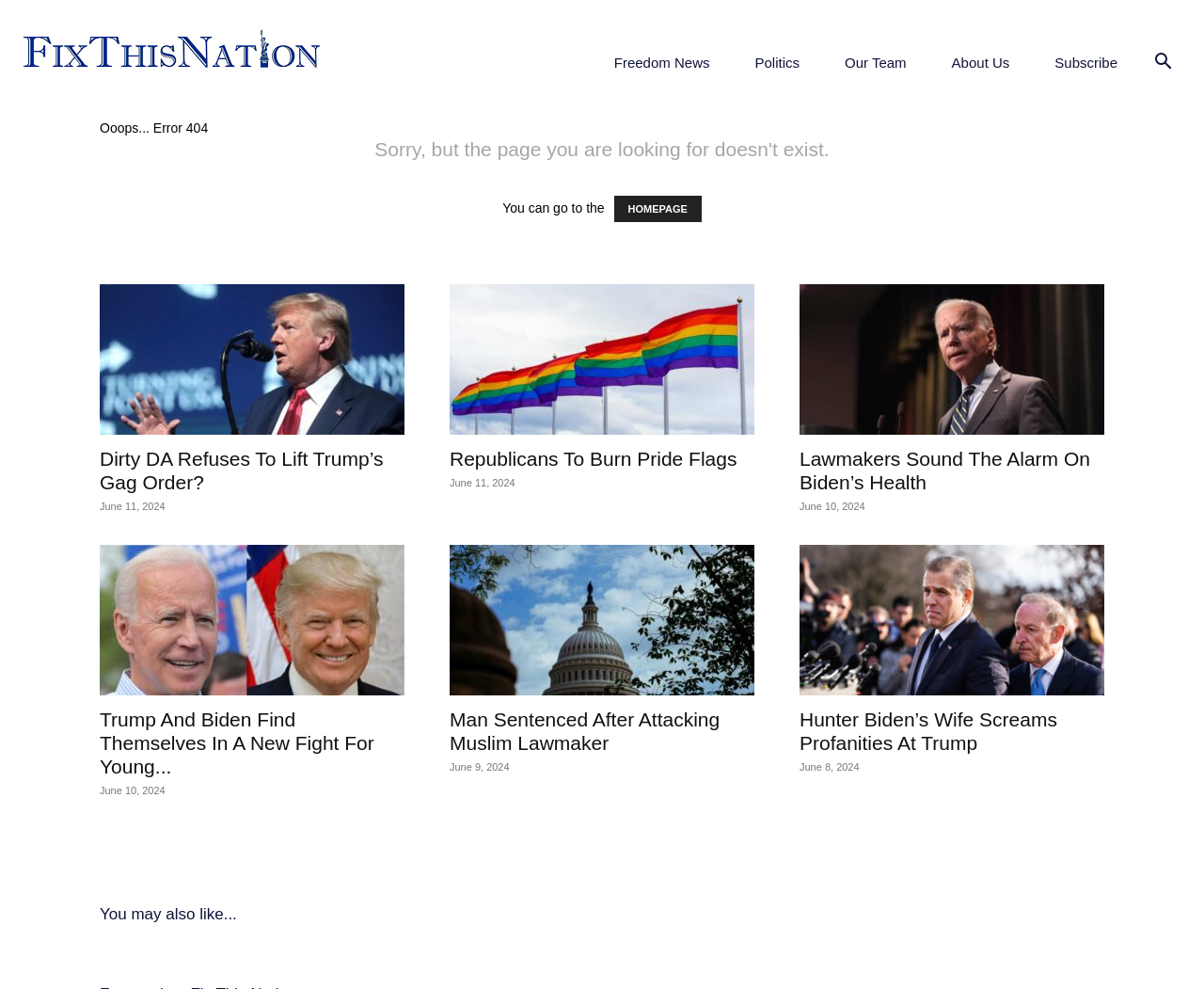Determine the bounding box coordinates for the UI element matching this description: "Impressum".

None